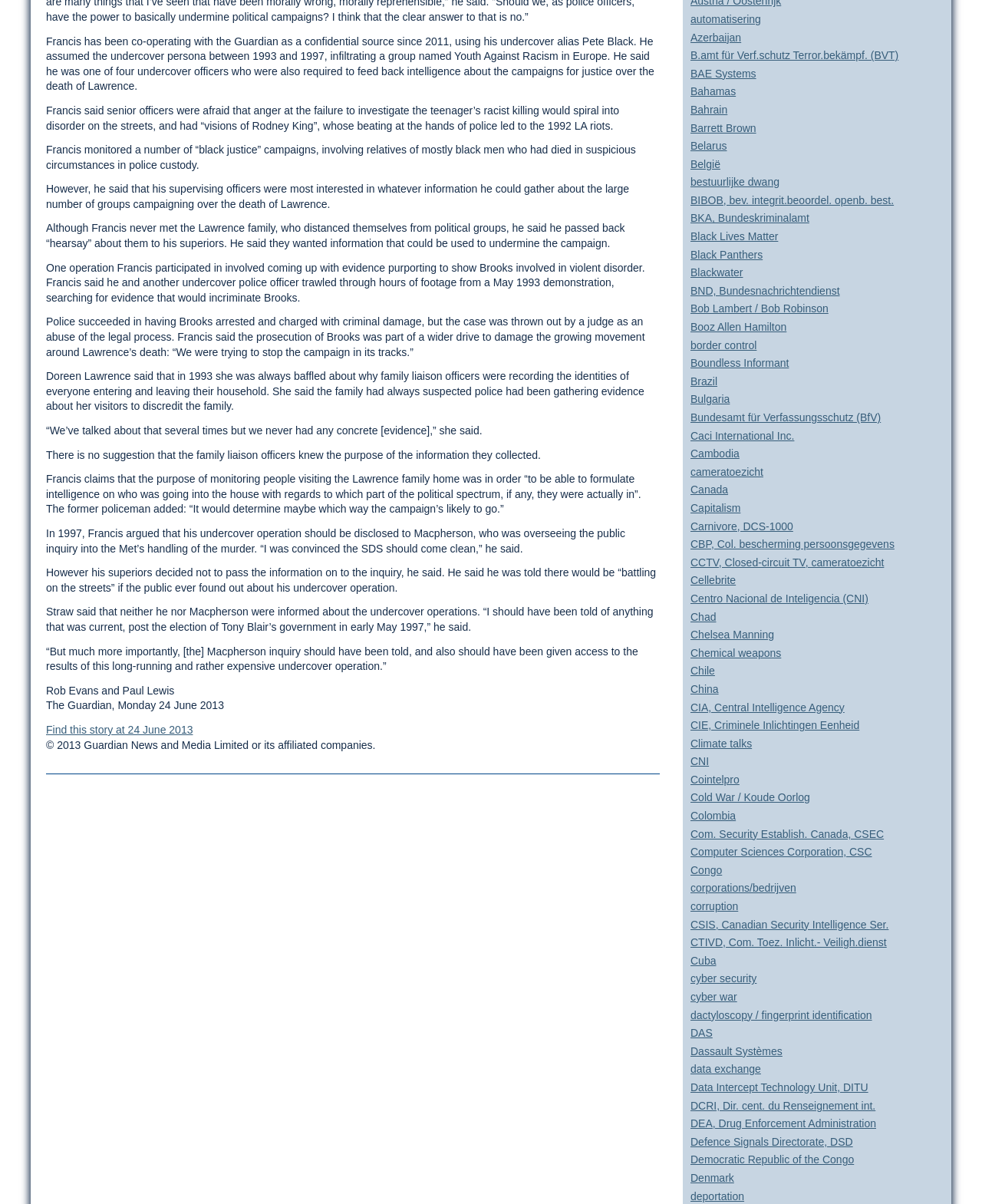Please find the bounding box coordinates (top-left x, top-left y, bottom-right x, bottom-right y) in the screenshot for the UI element described as follows: BAE Systems

[0.703, 0.056, 0.77, 0.066]